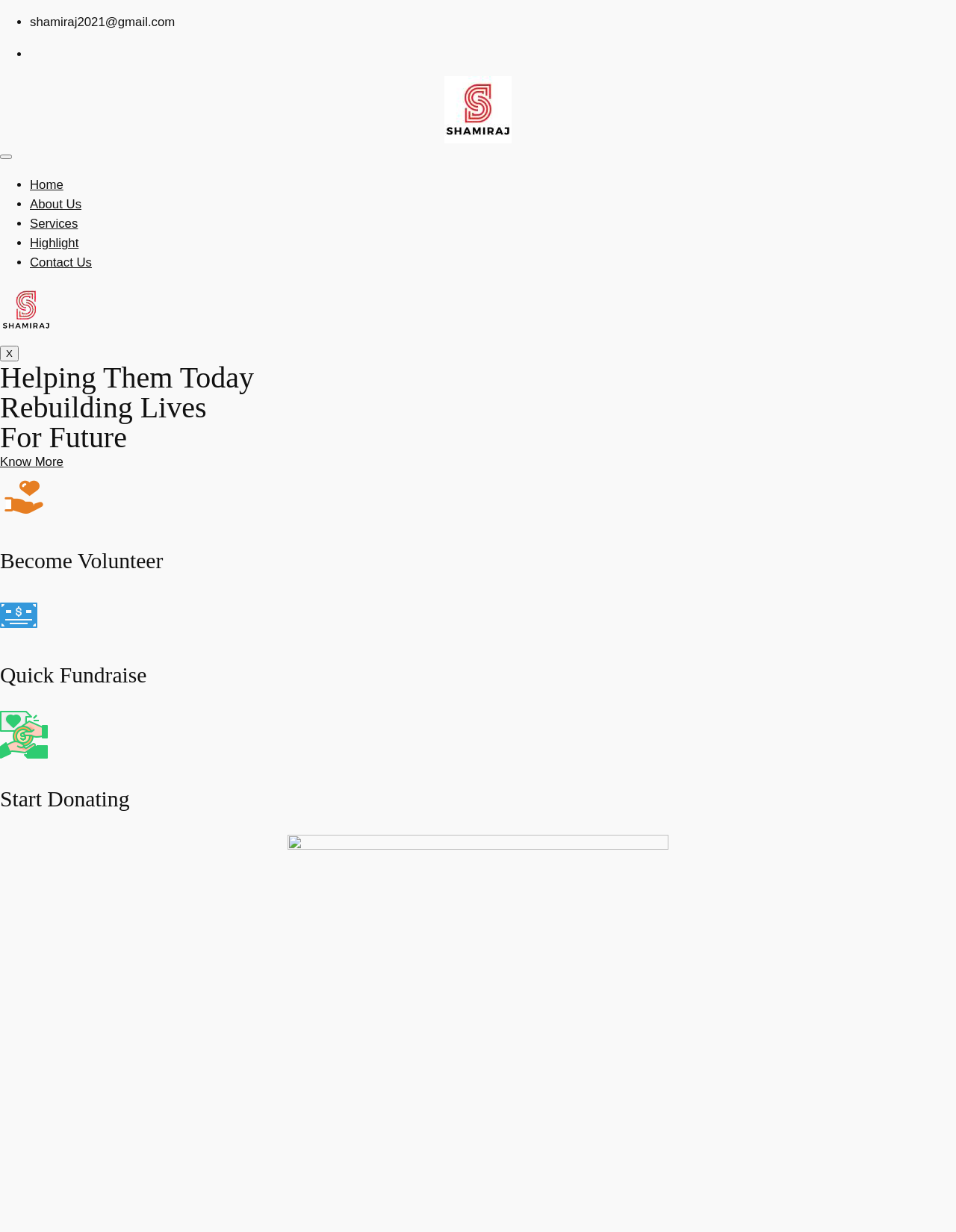Identify the bounding box of the UI element that matches this description: "About Us".

[0.031, 0.16, 0.085, 0.172]